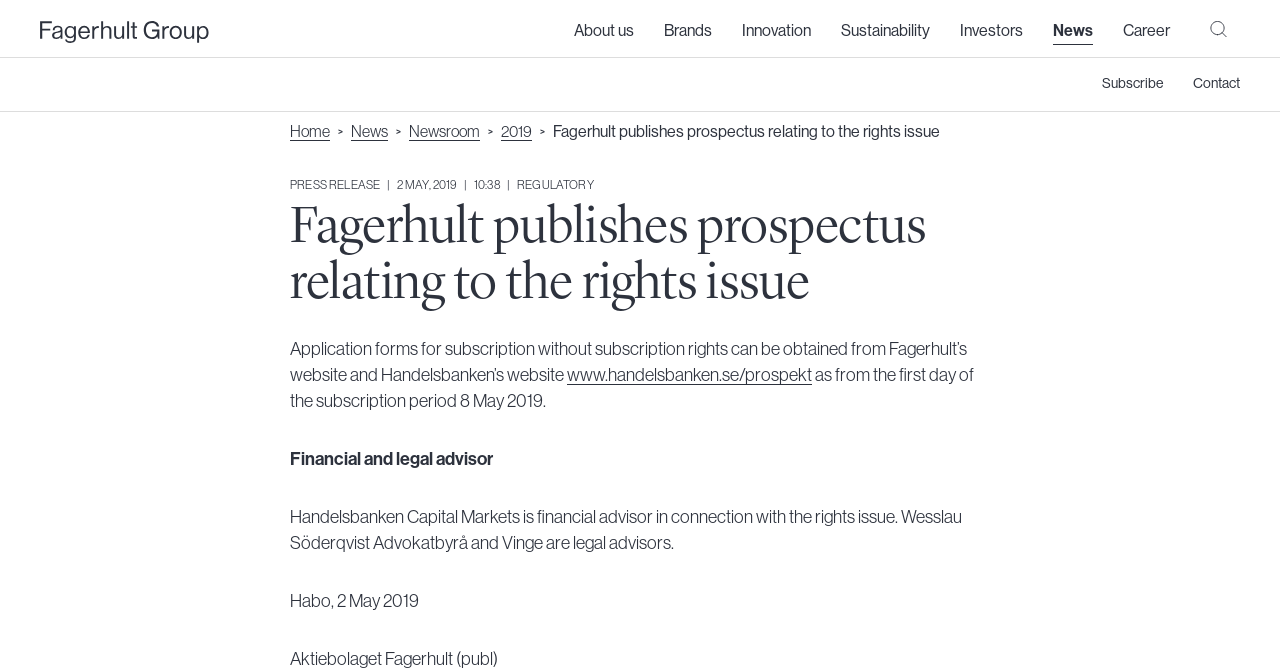Give a comprehensive overview of the webpage, including key elements.

The webpage is about Fagerhult Group, a company that has published a prospectus related to a rights issue. At the top left corner, there is an undefined link and an image. Below it, there is a main navigation menu with links to various sections such as "About us", "Brands", "Innovation", "Sustainability", "Investors", "News", and "Career". 

On the top right corner, there is a search box with a placeholder text "Search here". Next to it, there is a small image. 

The main content of the webpage is divided into two sections. The first section has a heading that reads "Fagerhult publishes prospectus relating to the rights issue" and a press release with a date and time stamp. Below the heading, there is a paragraph of text that explains how to obtain application forms for subscription without subscription rights. The text also includes a link to Handelsbanken's website.

The second section has several paragraphs of text that provide more information about the rights issue, including the financial and legal advisors involved. The text also mentions the date of the subscription period. At the bottom of the page, there is a footer section with the company's name and address.